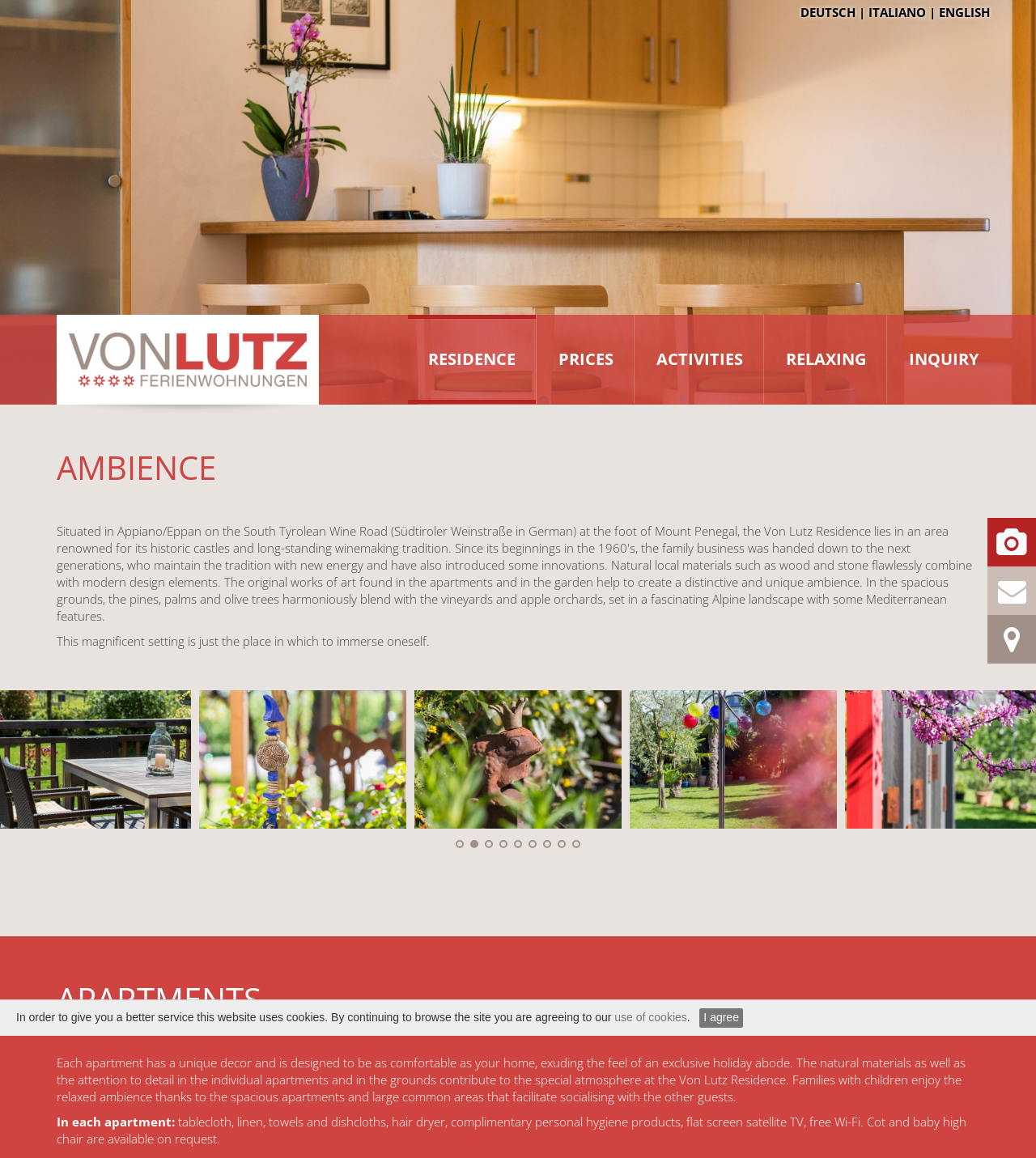Pinpoint the bounding box coordinates of the area that should be clicked to complete the following instruction: "View residence information". The coordinates must be given as four float numbers between 0 and 1, i.e., [left, top, right, bottom].

[0.394, 0.272, 0.518, 0.348]